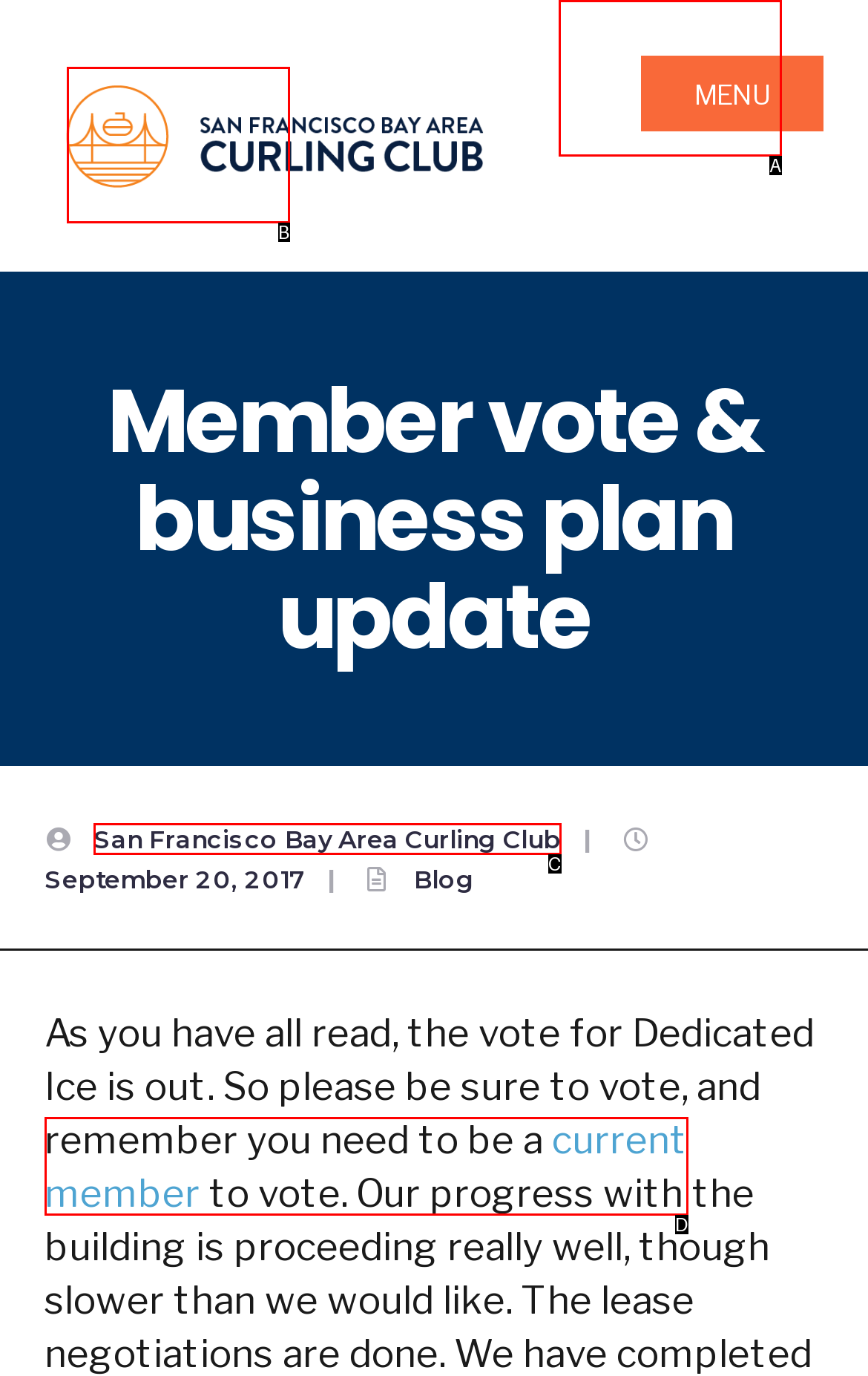Select the letter that aligns with the description: parent_node: Search. Answer with the letter of the selected option directly.

B